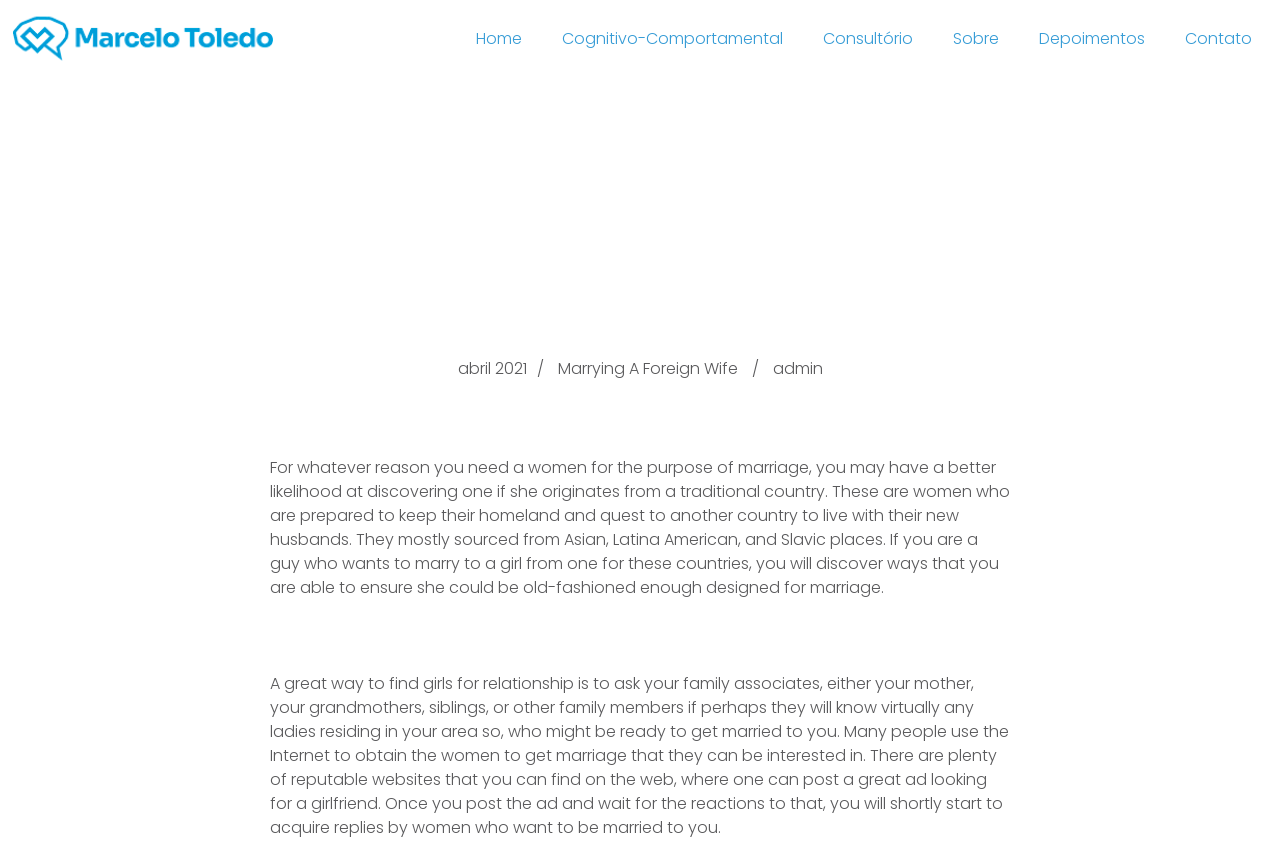Calculate the bounding box coordinates of the UI element given the description: "Marrying A Foreign Wife".

[0.436, 0.42, 0.576, 0.448]